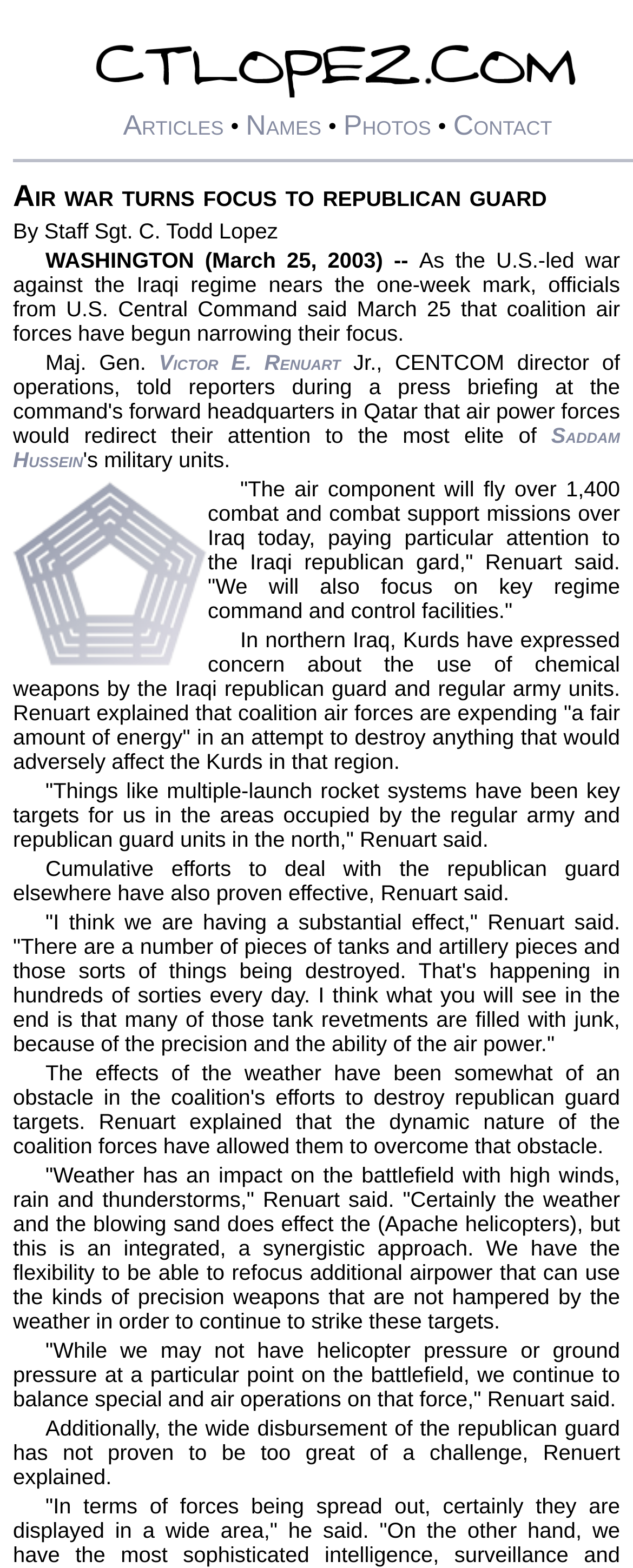Explain the webpage in detail.

The webpage appears to be a news article about the air war in Iraq, specifically focusing on the republican guard. At the top of the page, there is a header with the title "Air war turns focus to republican guard" and a link to "ctlopez.com" accompanied by an image of the same text. Below this, there are several links to other sections of the website, including "Articles", "Names", "Photos", and "Contact".

The main content of the article begins with a heading that repeats the title, followed by the author's name, "Staff Sgt. C. Todd Lopez". The article then proceeds to discuss the progress of the war, with quotes from Maj. Gen. Victor E. Renuart, who explains that coalition air forces are focusing on the Iraqi republican guard and key regime command and control facilities.

To the left of the article, there is a small image of a Pentagon icon. The article continues to discuss the efforts to destroy chemical weapons and the impact of weather on the battlefield. There are no images or other multimedia elements besides the Pentagon icon.

The text is organized into paragraphs, with quotes from Maj. Gen. Renuart interspersed throughout. The language is formal and informative, suggesting a news article or press release. Overall, the webpage appears to be a factual report on the progress of the war in Iraq, with a focus on the republican guard.